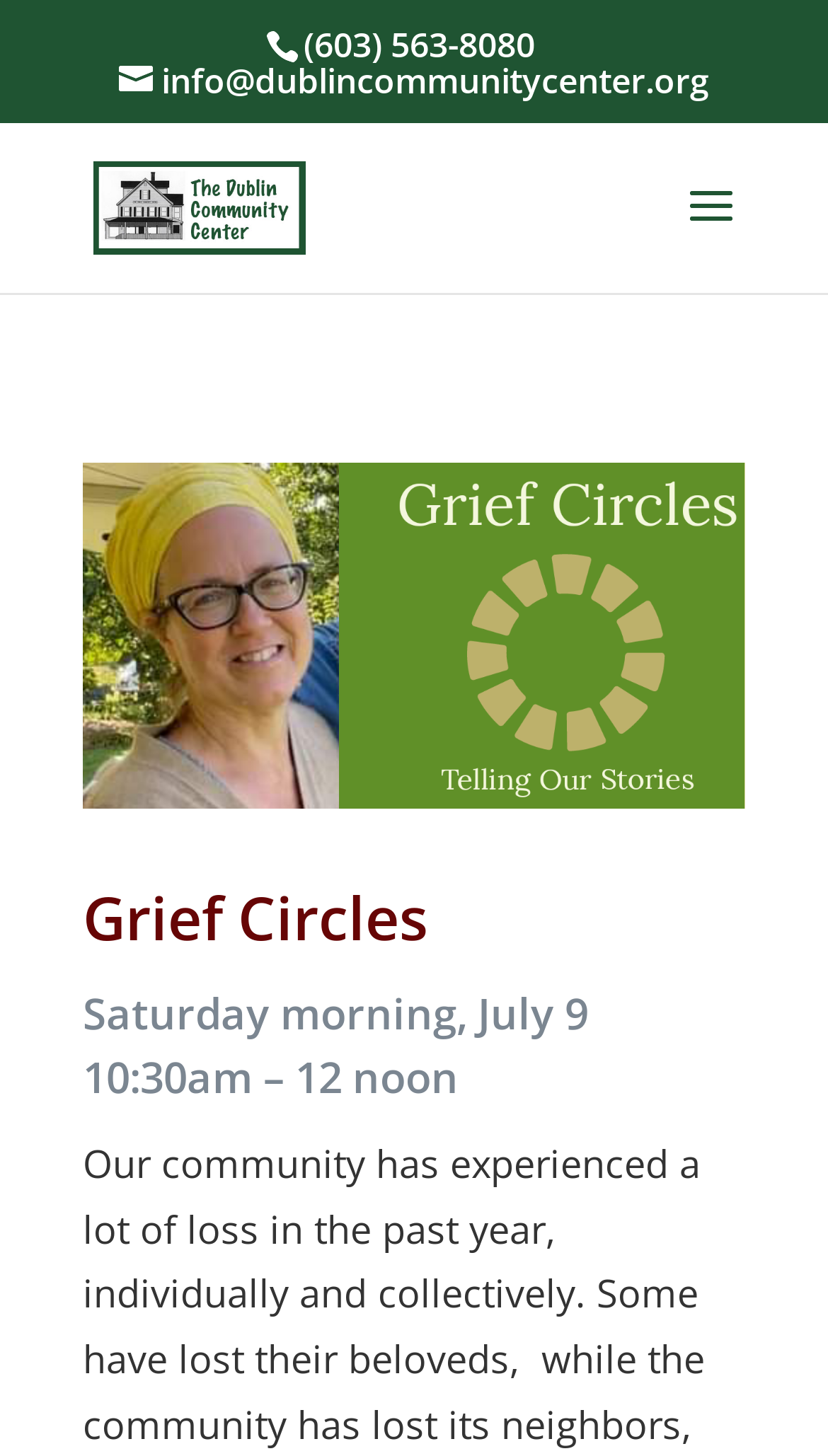How many images are on the webpage?
Refer to the image and give a detailed answer to the query.

I counted the number of image elements on the webpage and found two images, one of which is the logo of the Dublin Community Center and the other is a larger image that takes up most of the page.